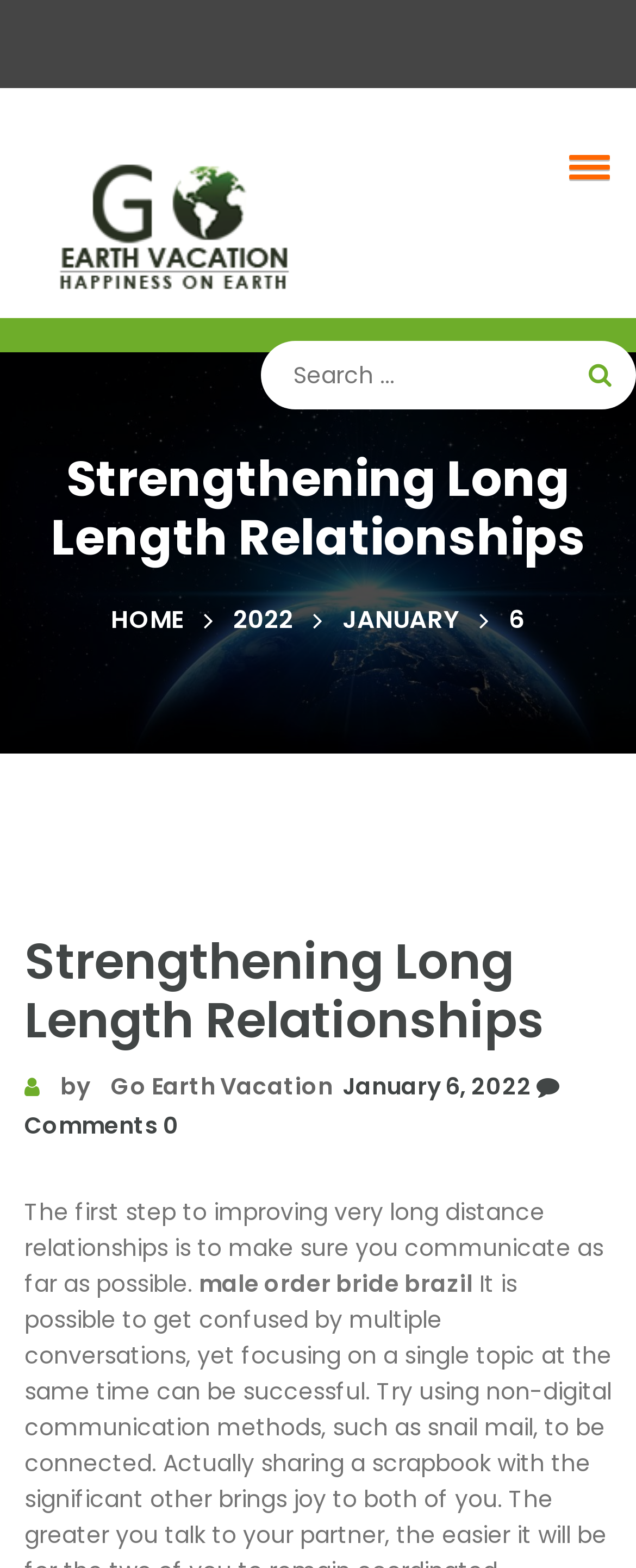What is the topic of the article?
Using the image, elaborate on the answer with as much detail as possible.

I inferred the topic of the article by reading the heading 'Strengthening Long Length Relationships' which is prominently displayed on the webpage, and also by looking at the content of the article which talks about improving very long distance relationships.